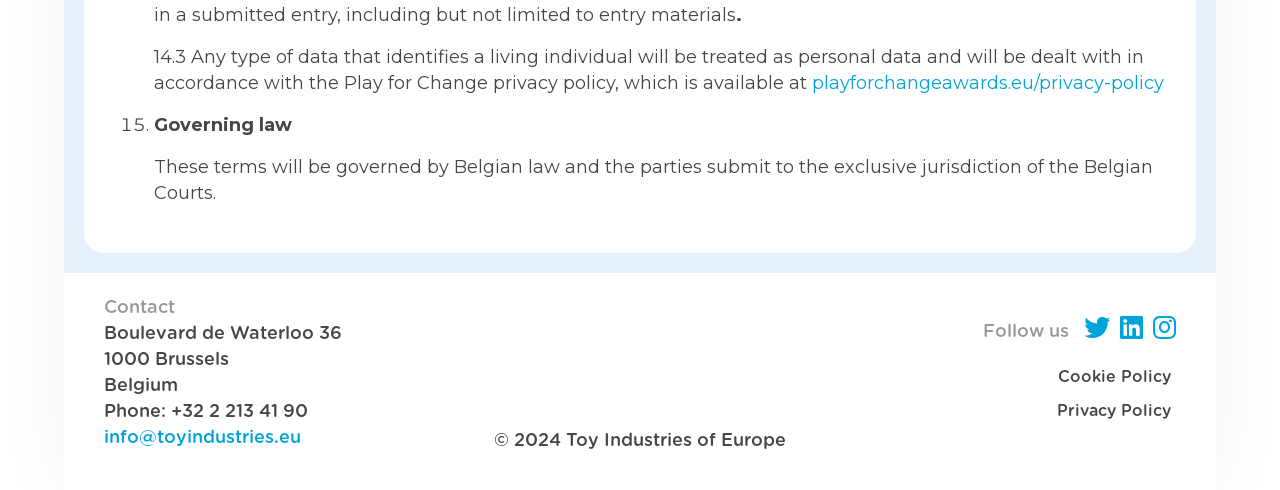What is the copyright year of Toy Industries of Europe?
Using the information presented in the image, please offer a detailed response to the question.

The copyright year can be found in the footer section, where it states '© 2024 Toy Industries of Europe'.